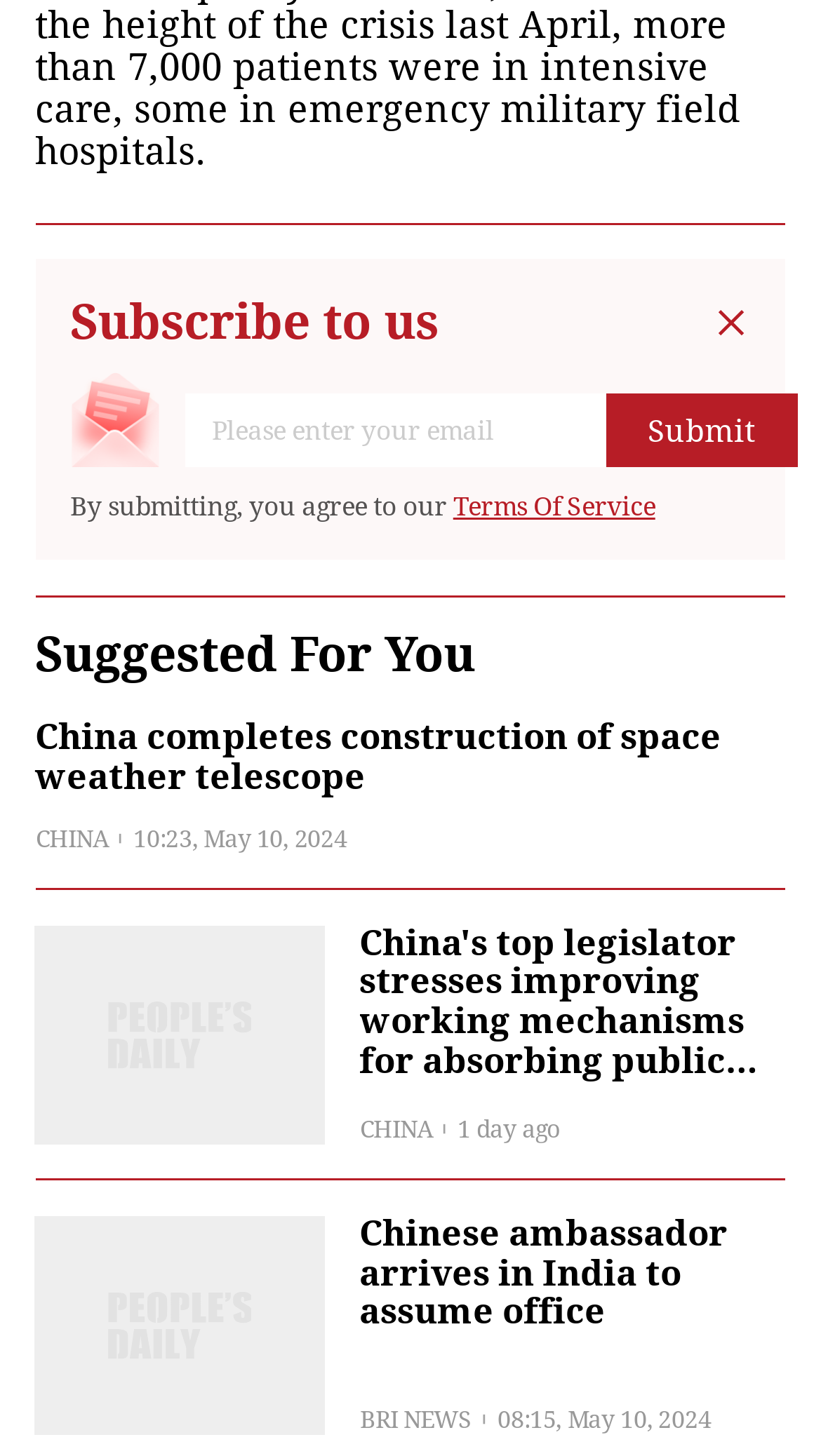How old is the second news article?
Based on the image, provide your answer in one word or phrase.

1 day ago